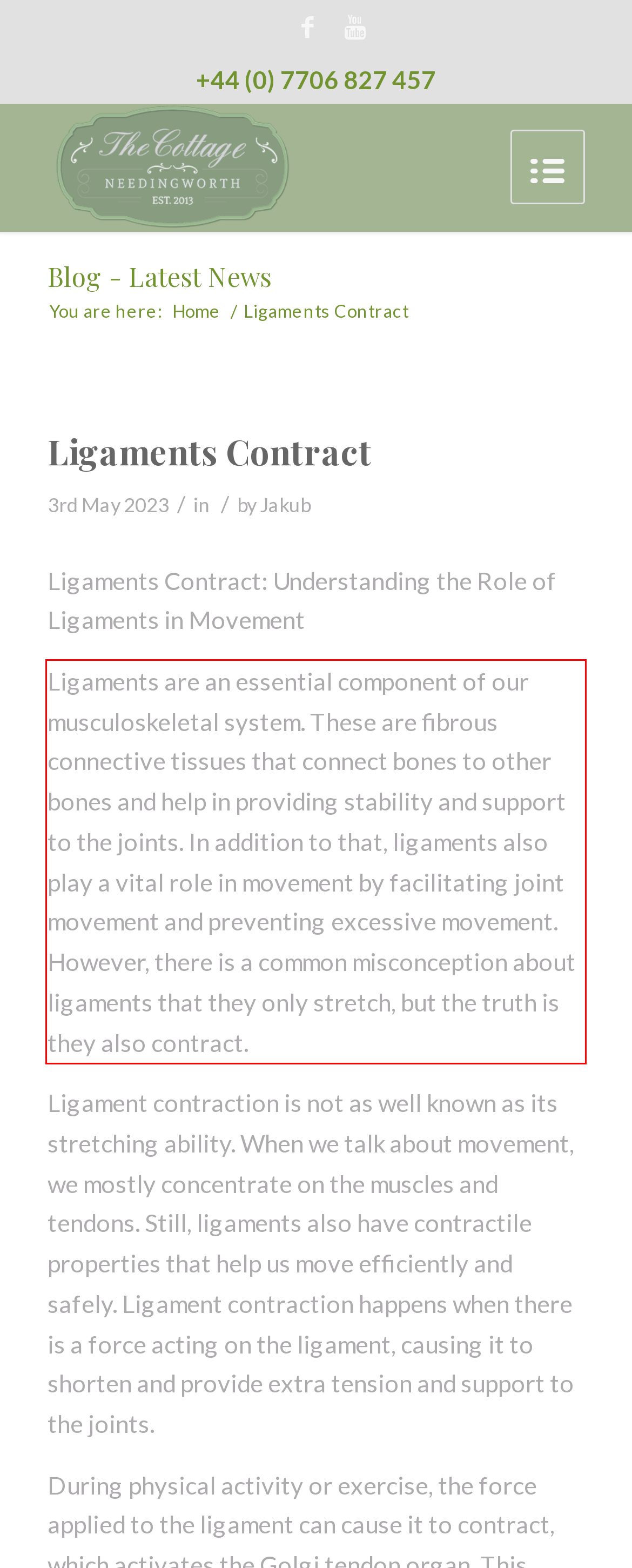Analyze the webpage screenshot and use OCR to recognize the text content in the red bounding box.

Ligaments are an essential component of our musculoskeletal system. These are fibrous connective tissues that connect bones to other bones and help in providing stability and support to the joints. In addition to that, ligaments also play a vital role in movement by facilitating joint movement and preventing excessive movement. However, there is a common misconception about ligaments that they only stretch, but the truth is they also contract.